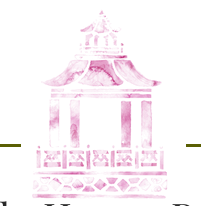What type of structure is depicted in the image?
Could you give a comprehensive explanation in response to this question?

The image features a delicate and artistic illustration of a pagoda, which is a type of traditional Asian building characterized by its tiered roof and ornate details.